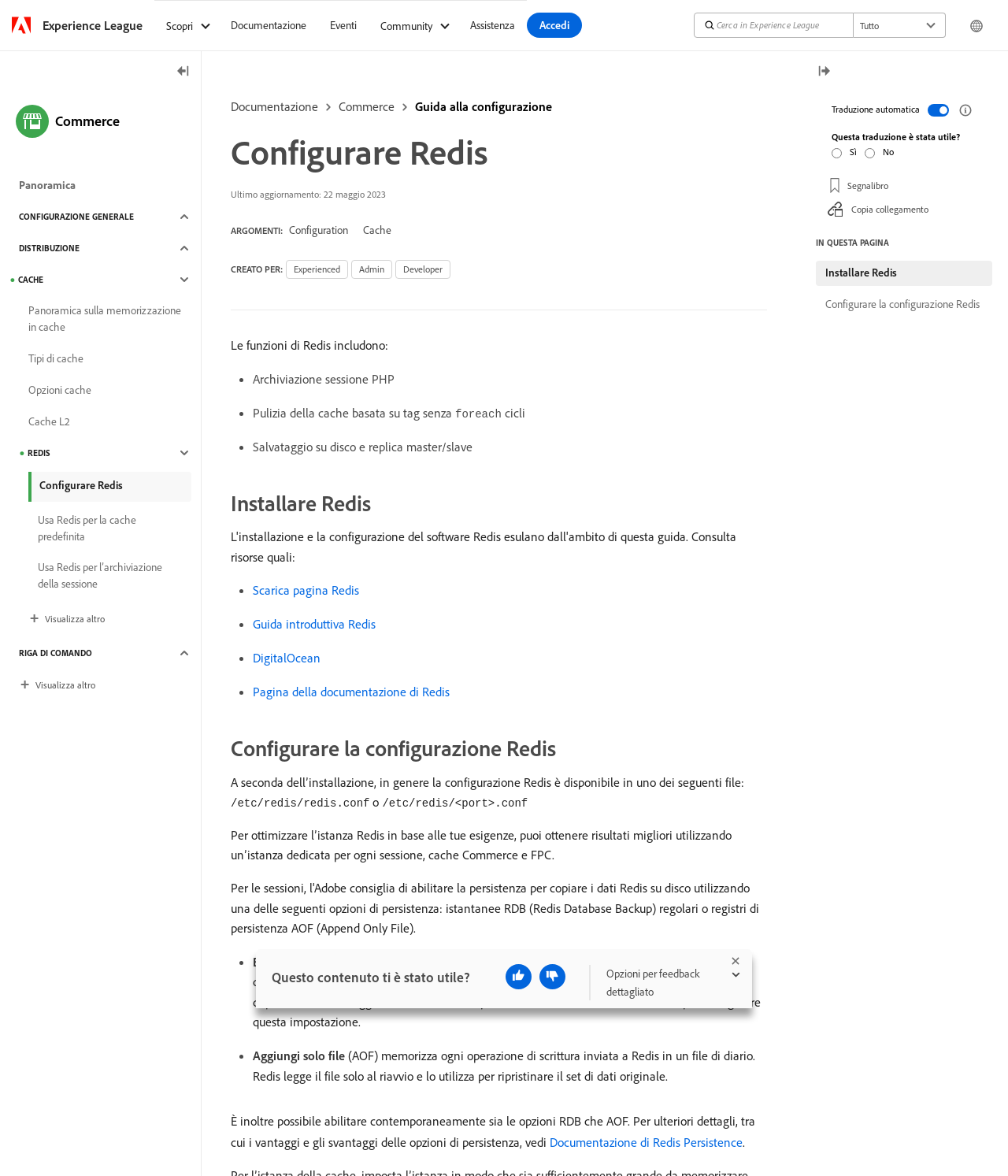Pinpoint the bounding box coordinates for the area that should be clicked to perform the following instruction: "Click the 'Configurare Redis' link".

[0.229, 0.11, 0.761, 0.148]